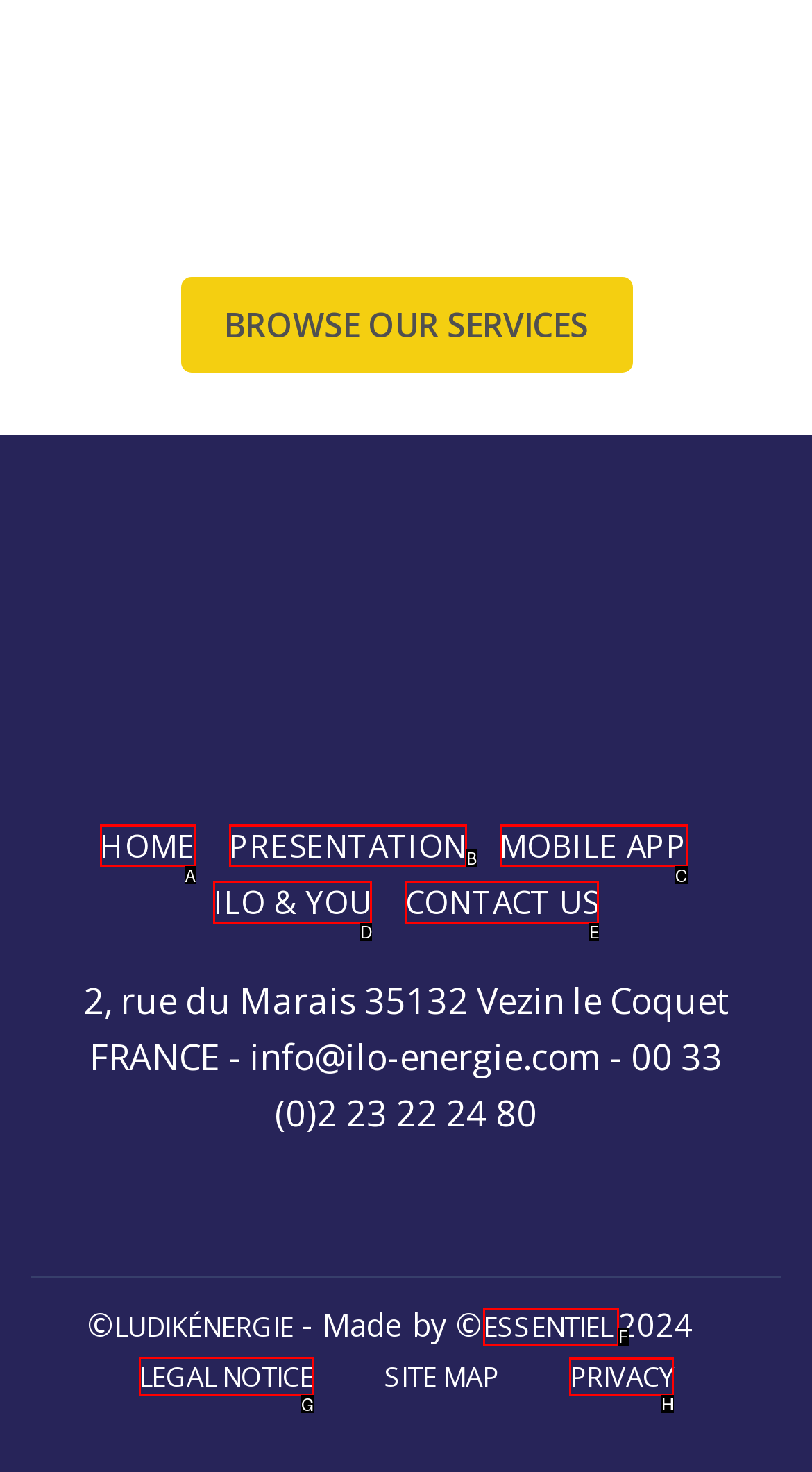Tell me which one HTML element I should click to complete the following task: View legal notice Answer with the option's letter from the given choices directly.

G